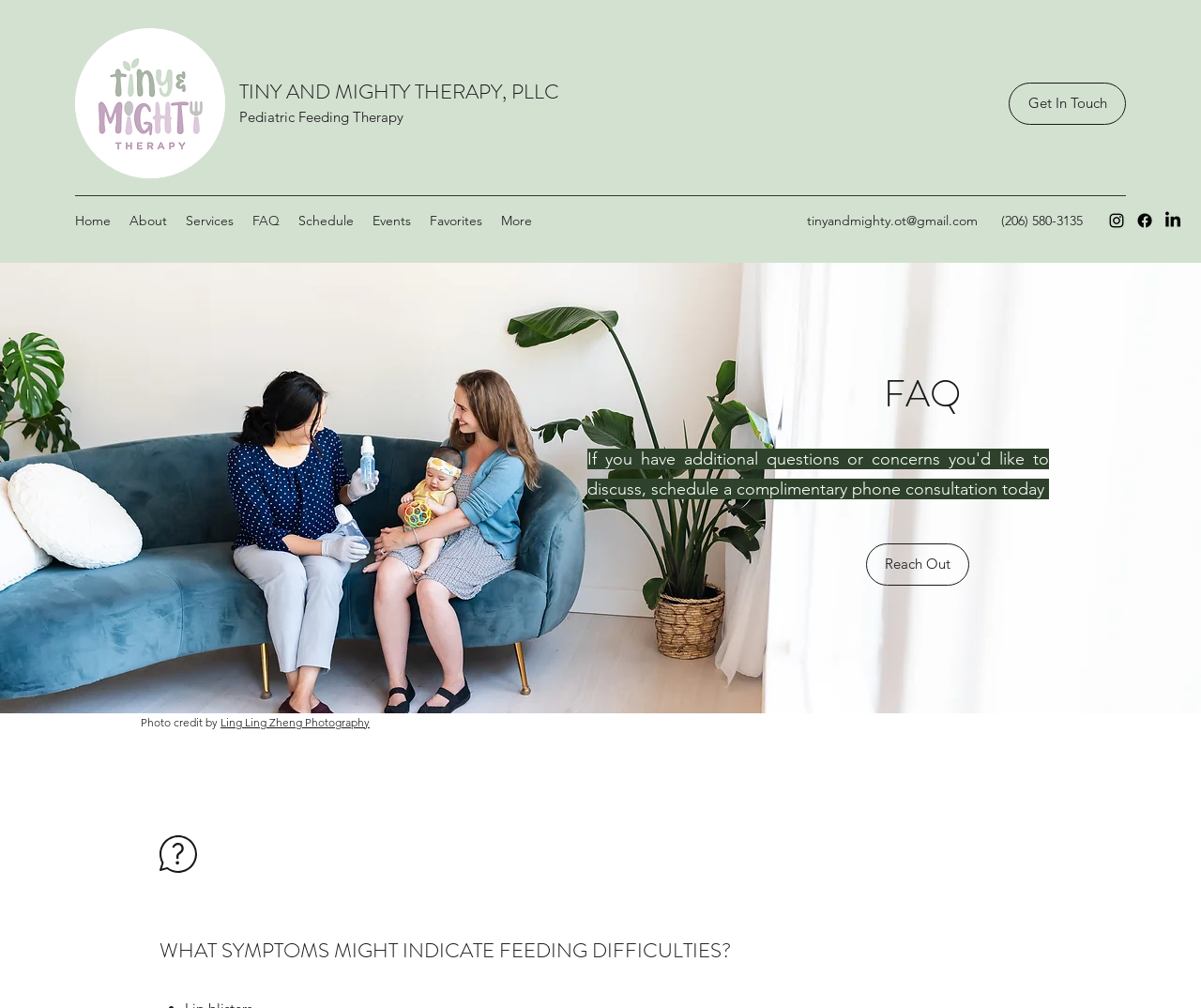What is the phone number of the therapy?
Using the information presented in the image, please offer a detailed response to the question.

The phone number of the therapy can be found in the top-right corner of the webpage, below the social media links and the email address.